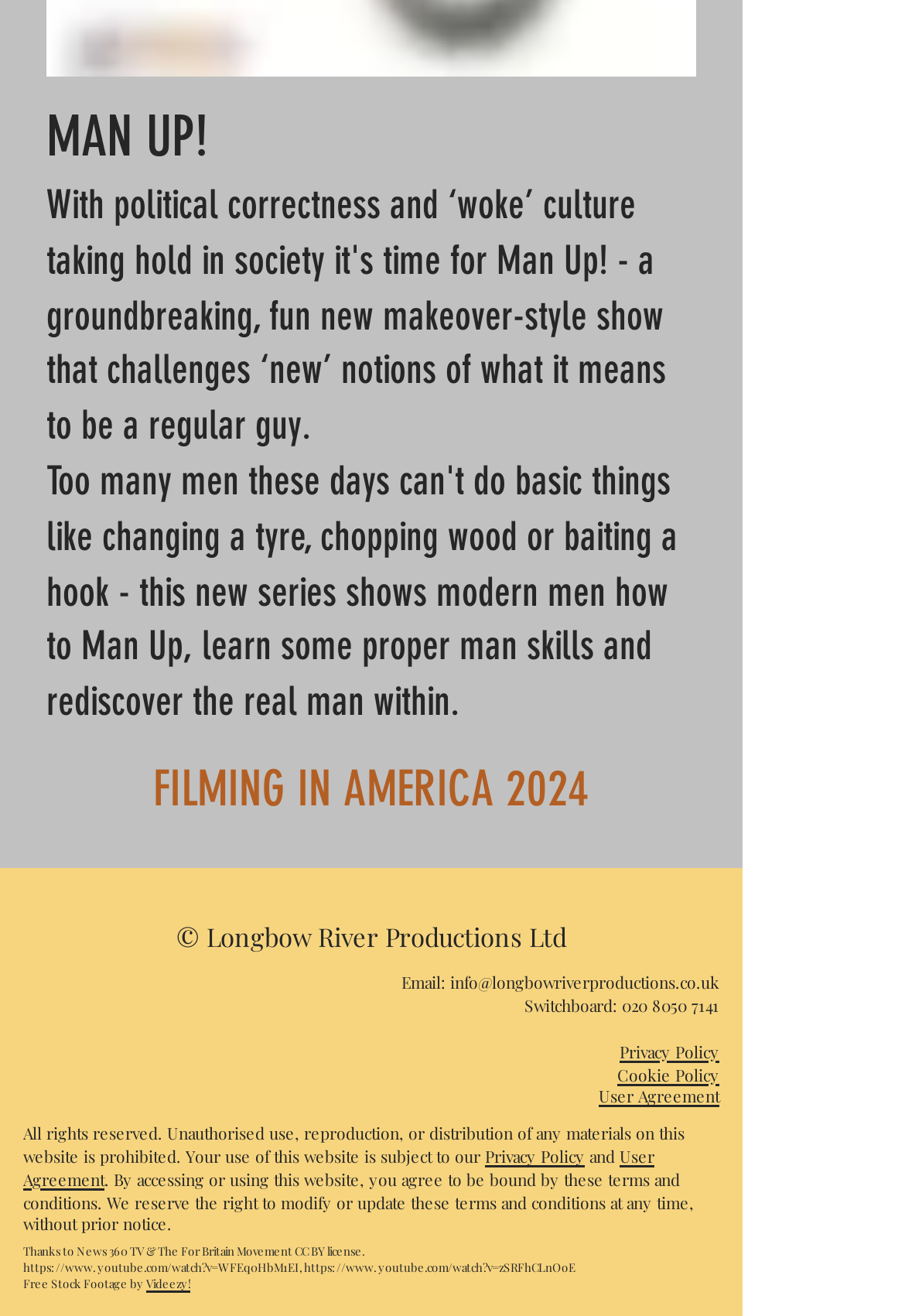What is the name of the free stock footage provider?
Answer with a single word or short phrase according to what you see in the image.

Videezy